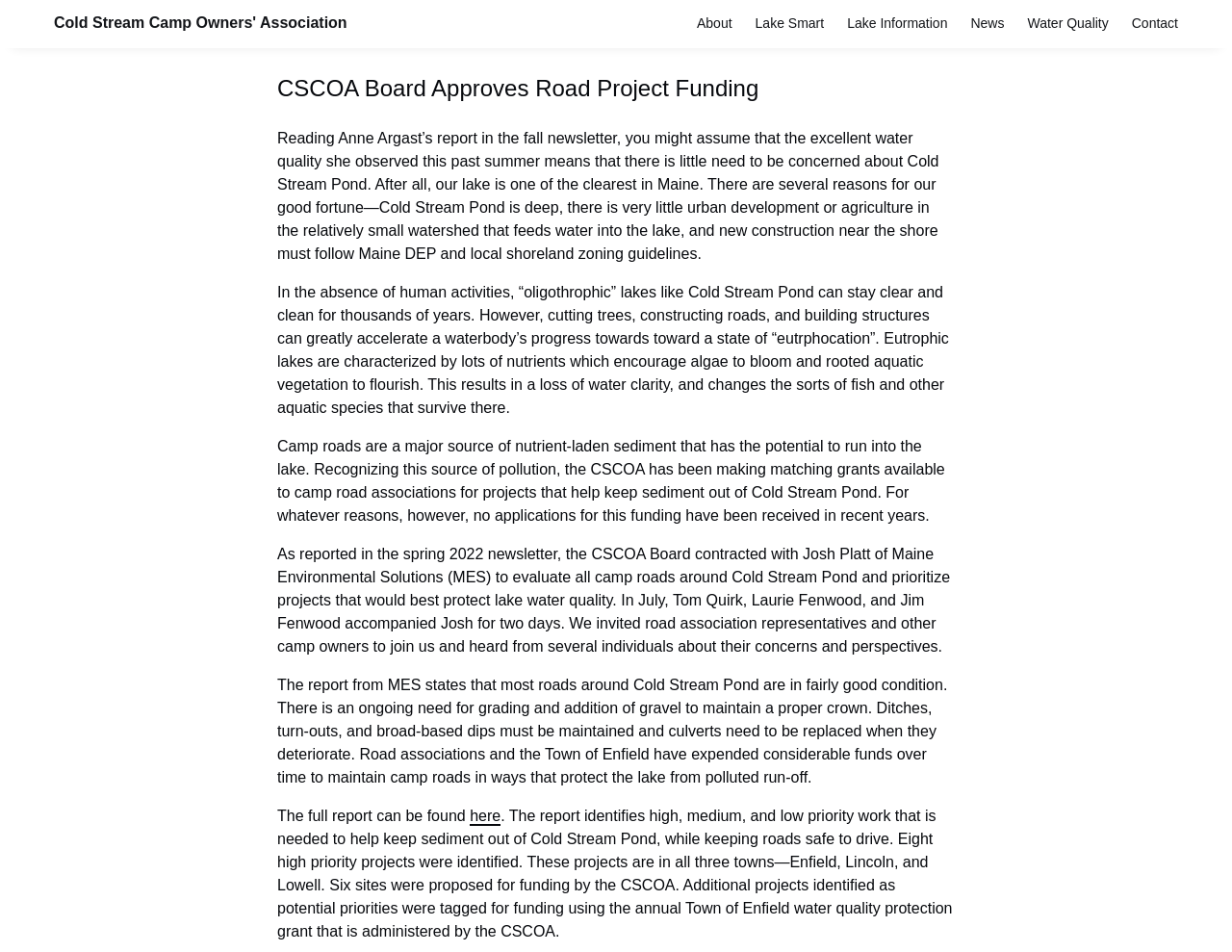What is the purpose of the grants provided by the CSCOA?
Provide a detailed and well-explained answer to the question.

I determined the purpose of the grants by reading the paragraph that mentions the CSCOA providing matching grants to camp road associations for projects that help keep sediment out of Cold Stream Pond. This suggests that the purpose of the grants is to protect the water quality of the pond.